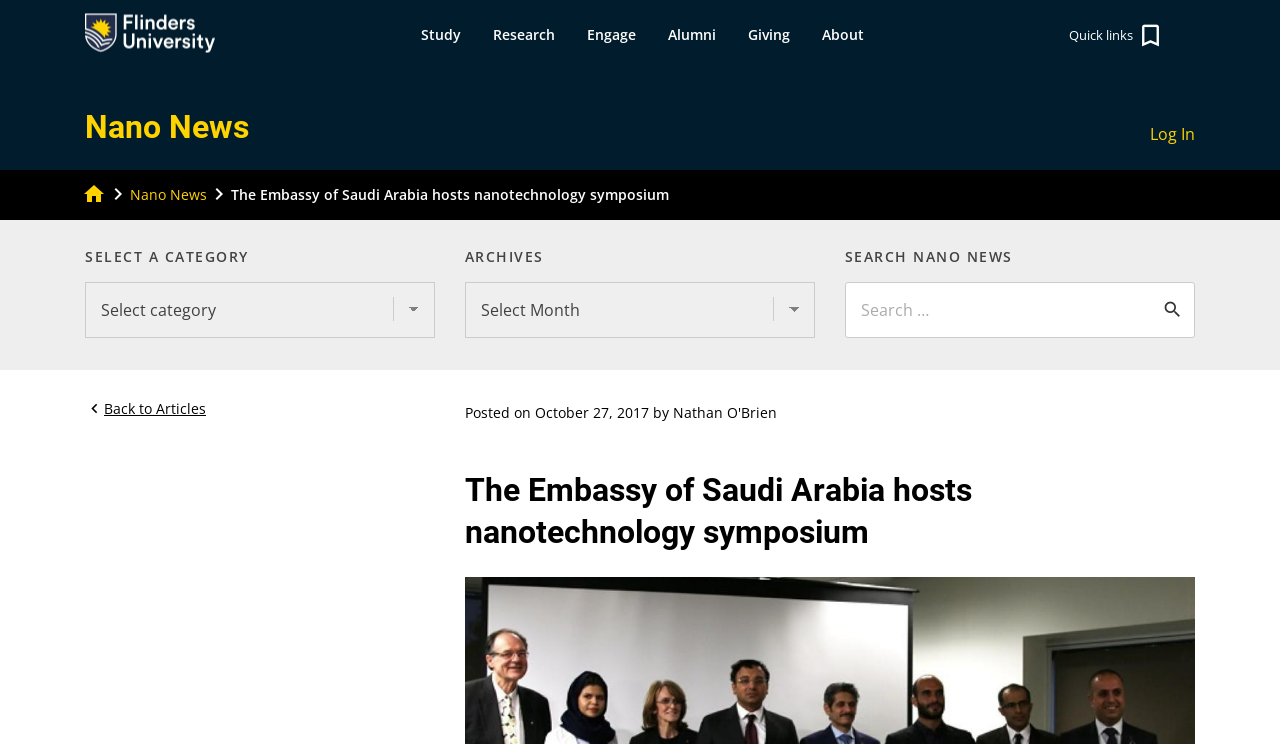Who wrote the article?
Identify the answer in the screenshot and reply with a single word or phrase.

Nathan O'Brien